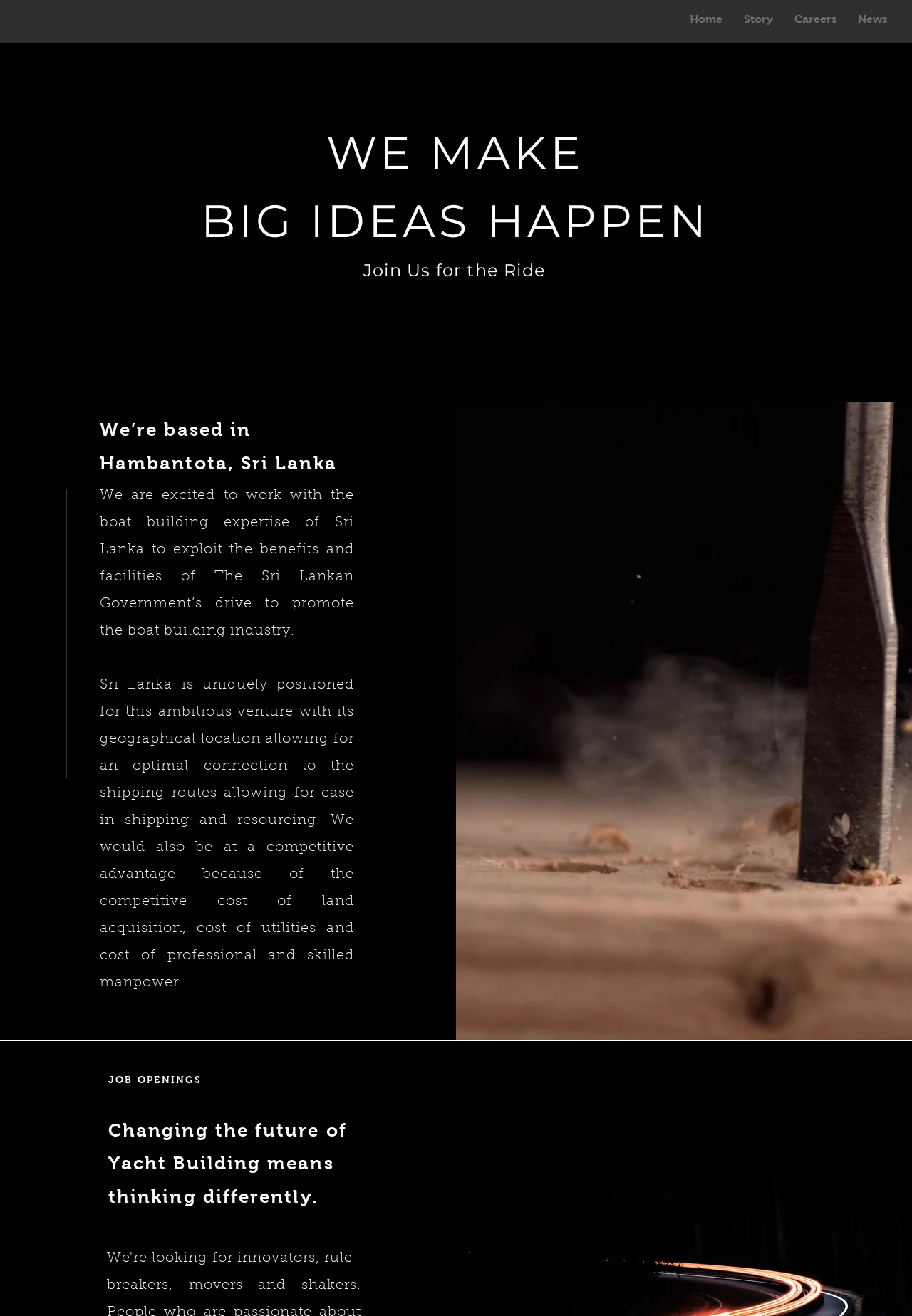Use a single word or phrase to answer this question: 
What is the industry Sea Horse Yachts is involved in?

Yacht Building